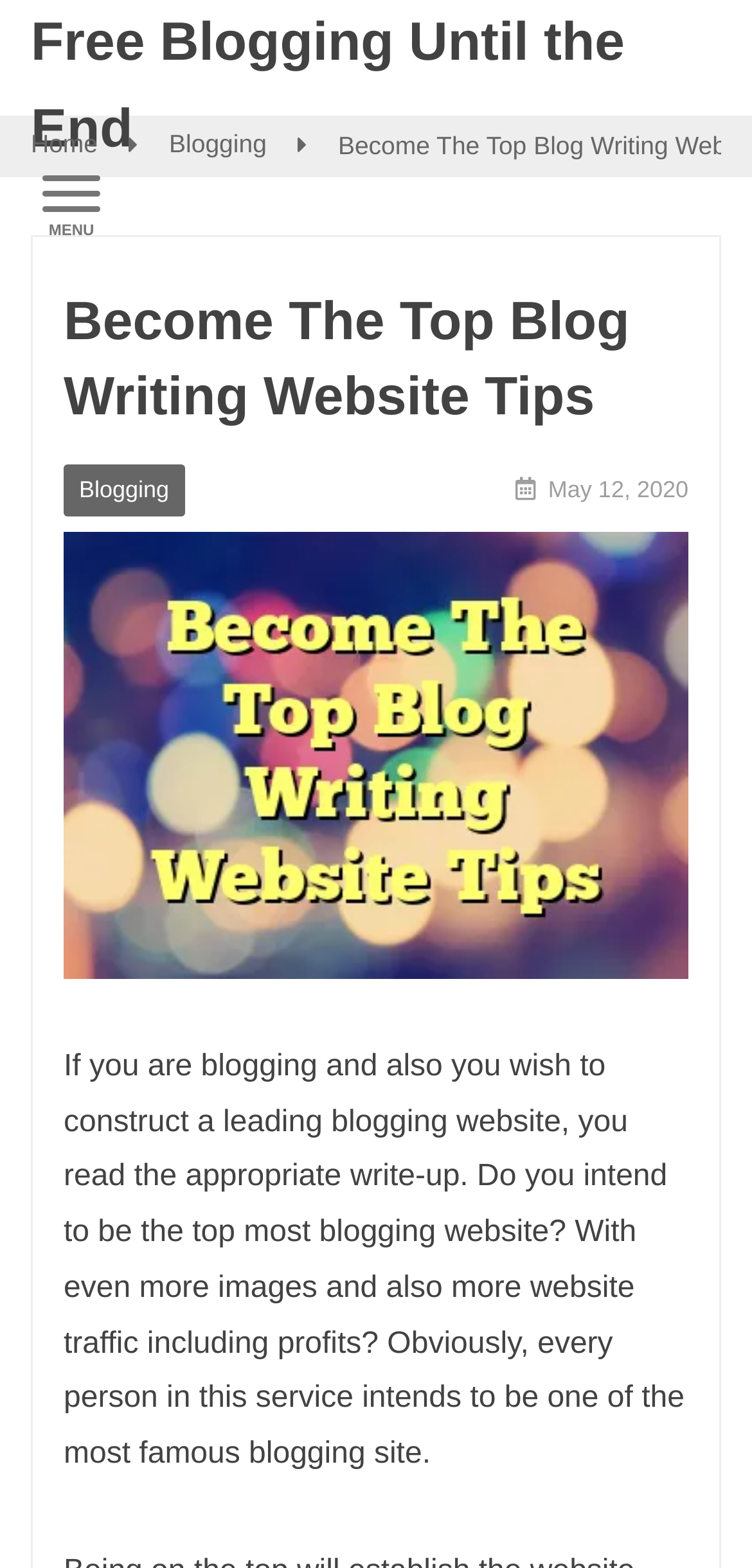What is the topic of the article?
Please provide a single word or phrase answer based on the image.

Blogging